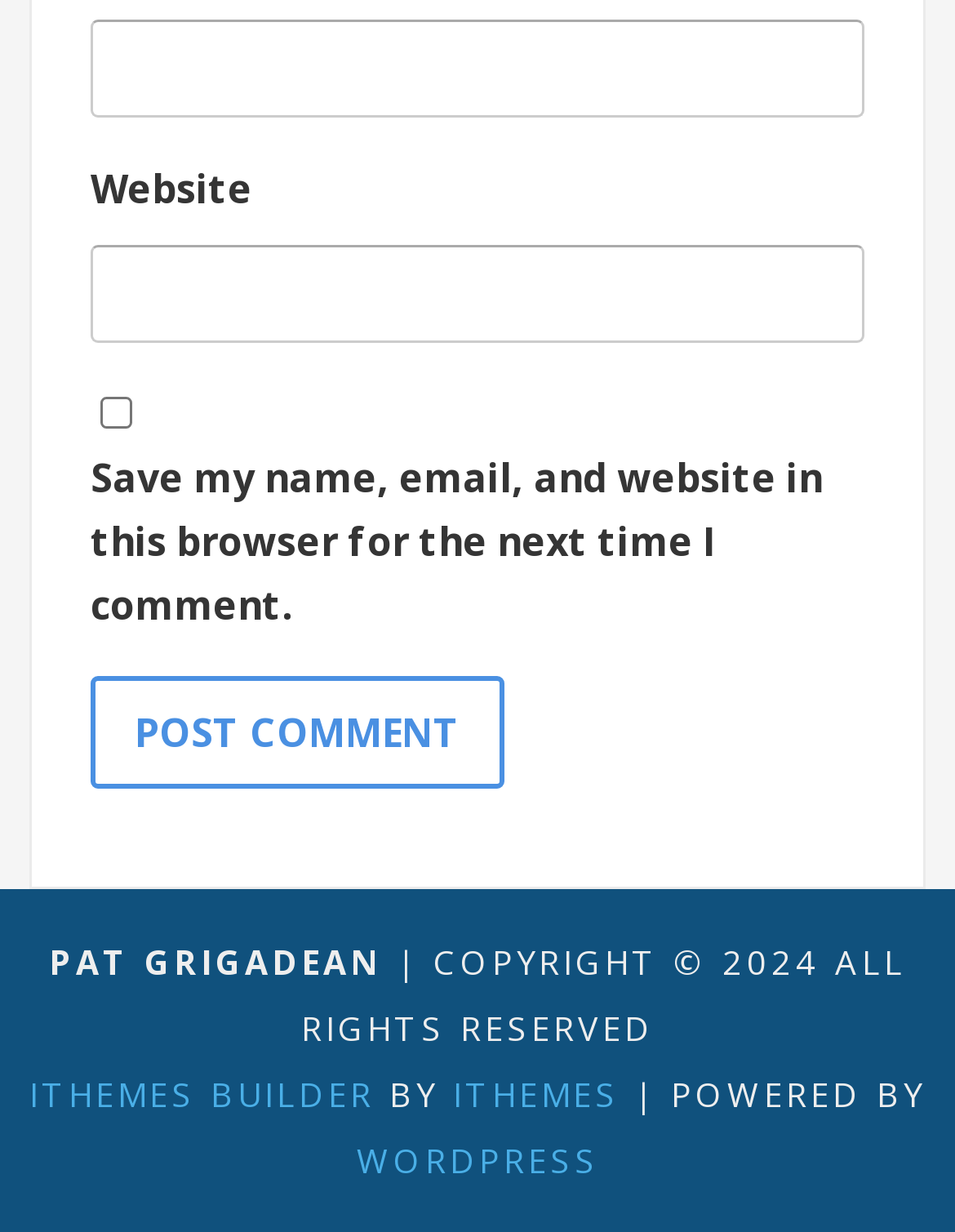What is the purpose of the checkbox?
Based on the screenshot, respond with a single word or phrase.

Save comment information